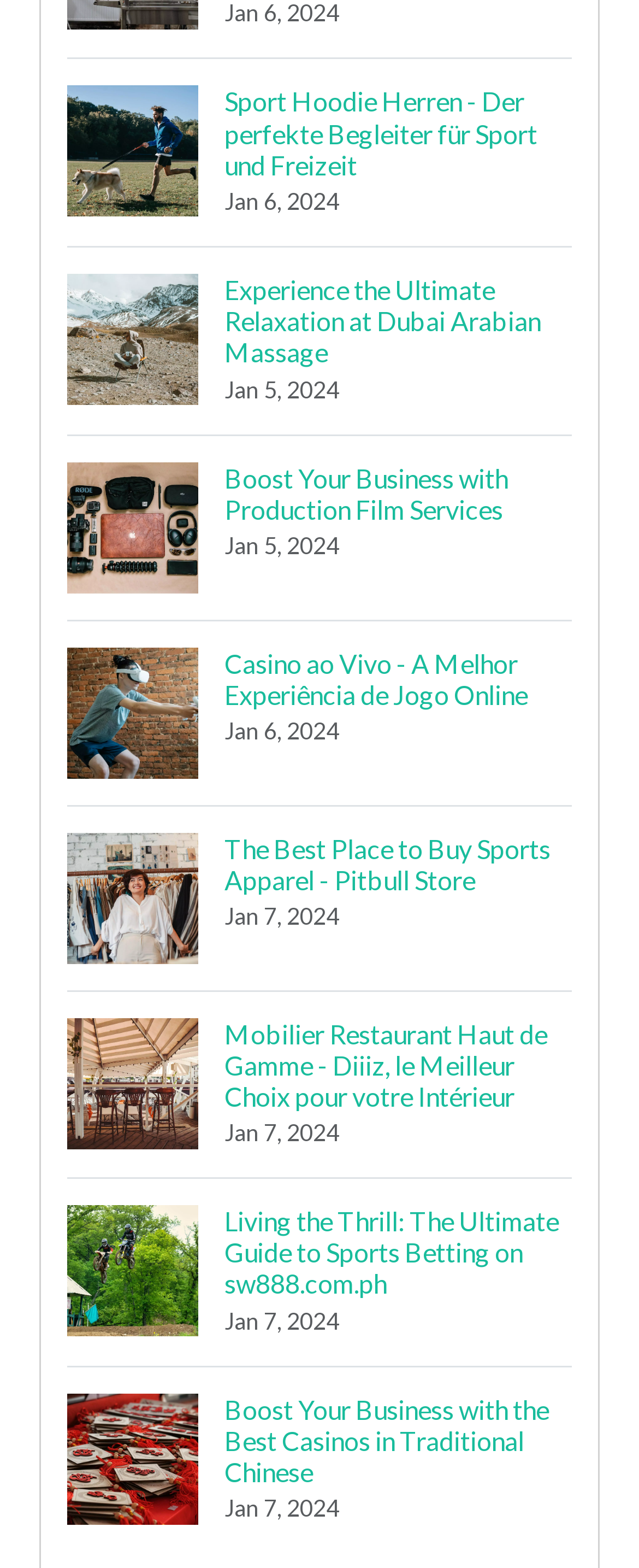Answer the following inquiry with a single word or phrase:
What is the date mentioned in the second link?

Jan 5, 2024